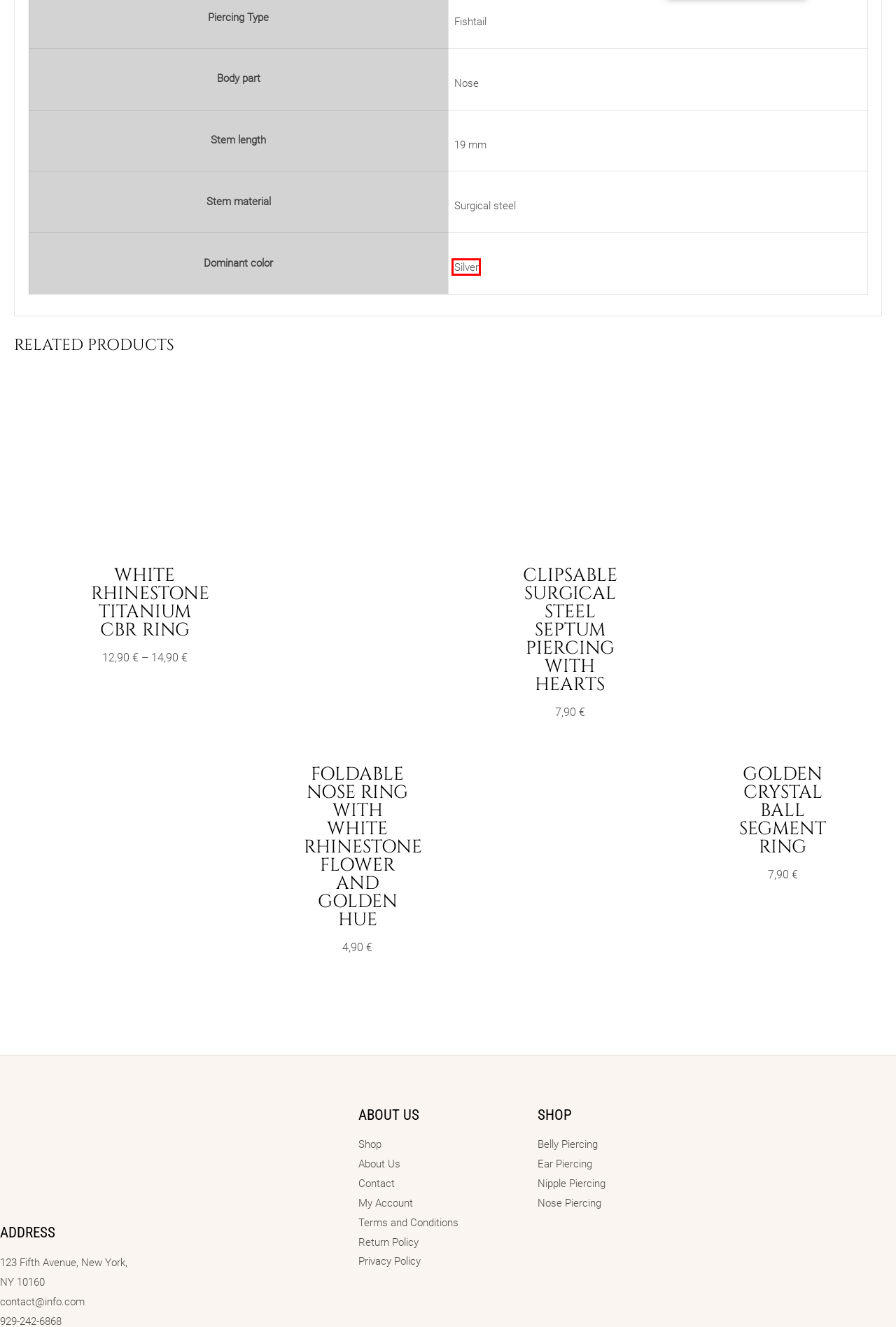Examine the screenshot of the webpage, which includes a red bounding box around an element. Choose the best matching webpage description for the page that will be displayed after clicking the element inside the red bounding box. Here are the candidates:
A. Return Policy | Piercing Tragus
B. Nose – Piercing Tragus
C. Surgical steel – Piercing Tragus
D. Privacy Policy | Piercing Tragus
E. About Us | Piercing Tragus
F. Silver – Piercing Tragus
G. Shop | Piercing Tragus
H. Foldable nose ring with white rhinestone flower and golden hue | Piercing Tragus

F